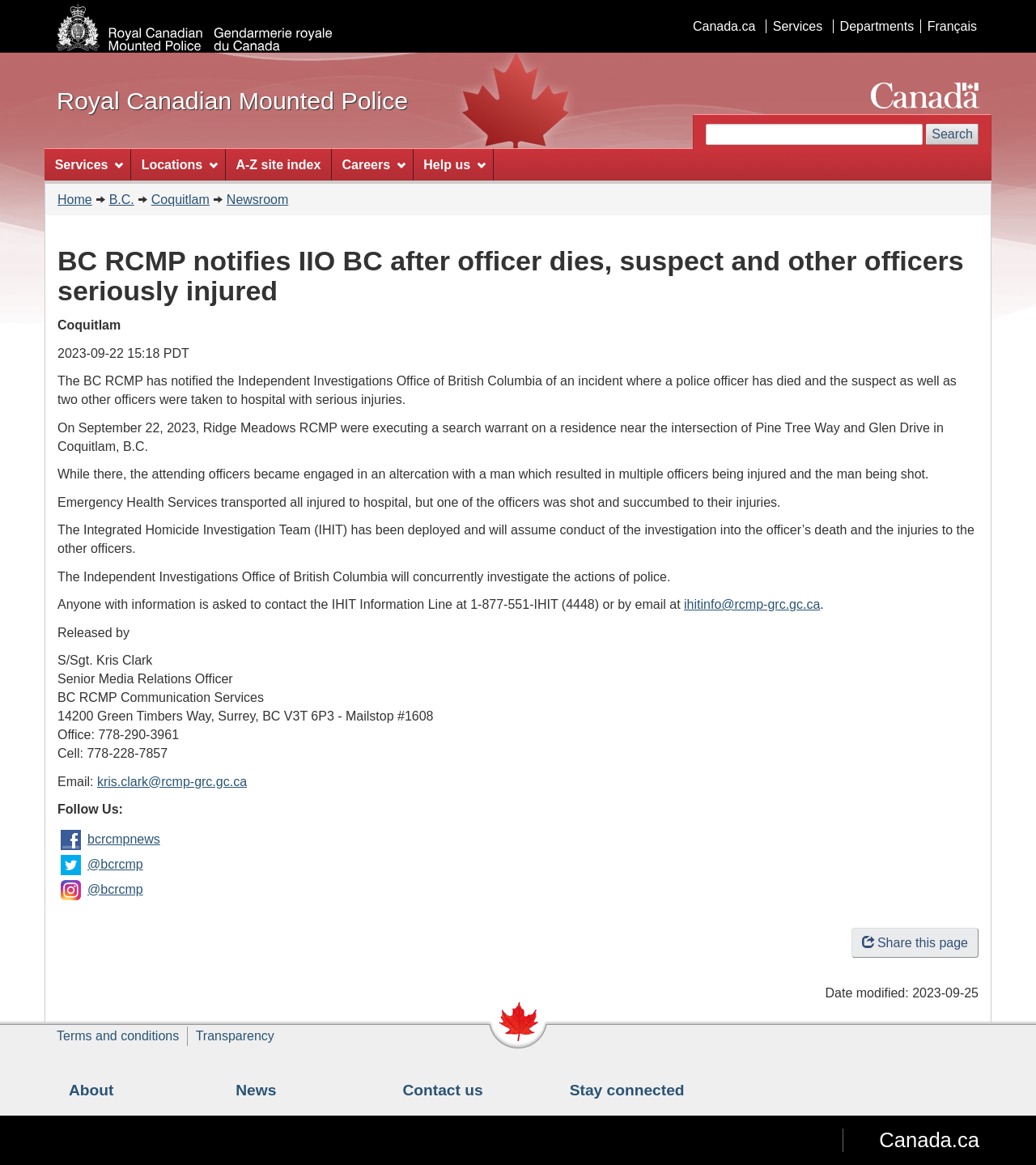Generate the text content of the main heading of the webpage.

BC RCMP notifies IIO BC after officer dies, suspect and other officers seriously injured